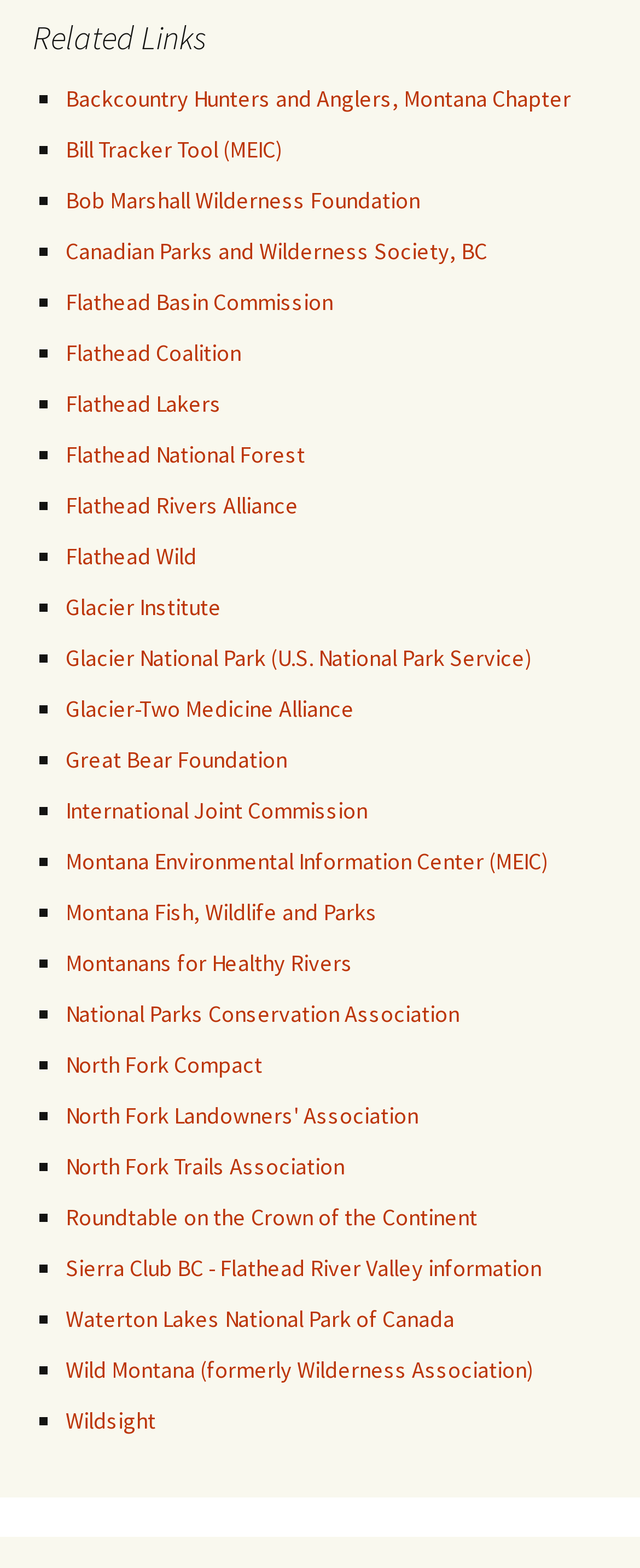What is the category of links on this webpage?
Please provide a single word or phrase as your answer based on the screenshot.

Related Links